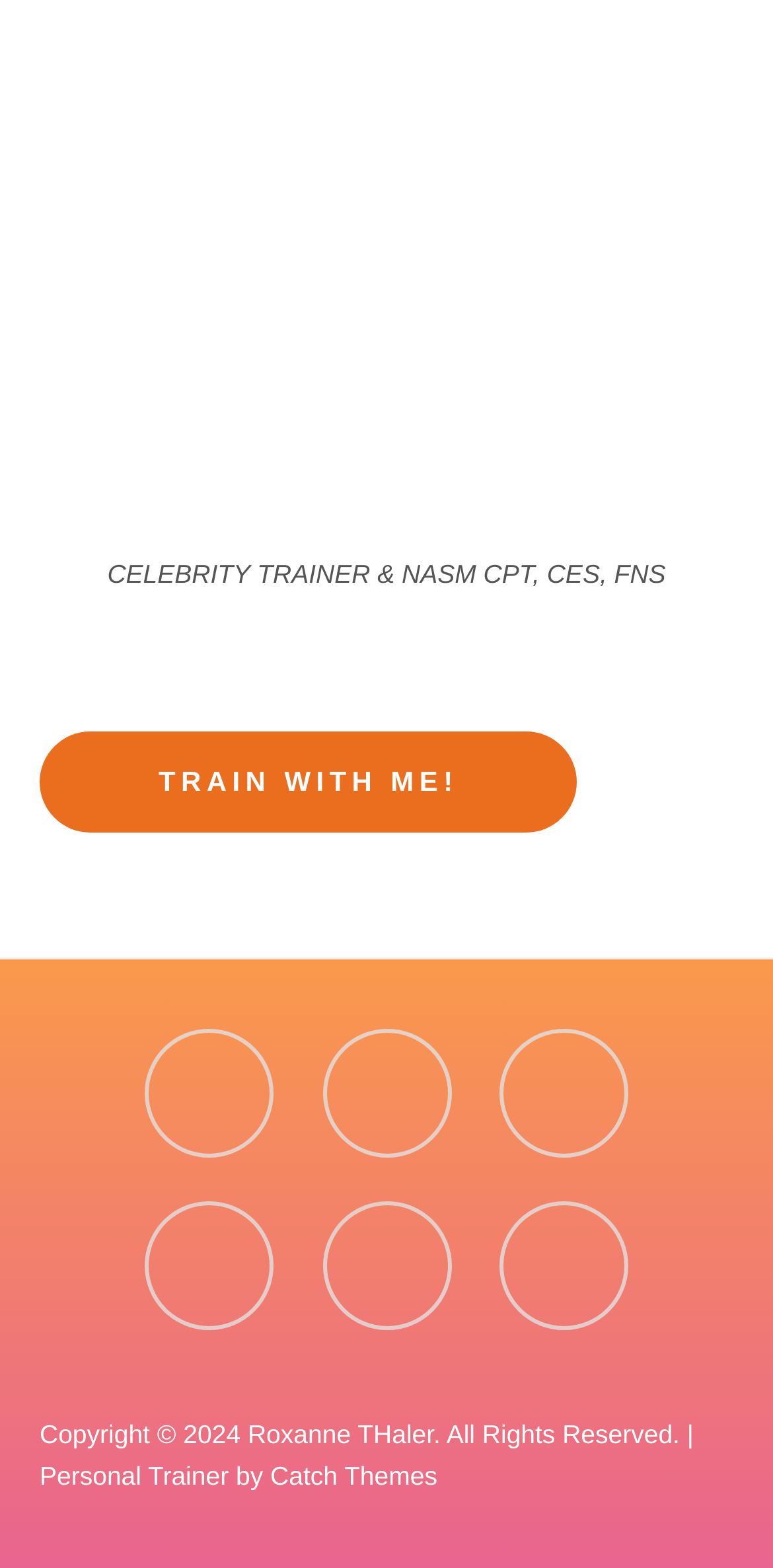What is the profession of the person mentioned?
Please use the image to provide an in-depth answer to the question.

The profession of the person mentioned can be determined by looking at the figcaption element which contains the text 'CELEBRITY TRAINER & NASM CPT, CES, FNS'. This text suggests that the person is a celebrity trainer with certain certifications.